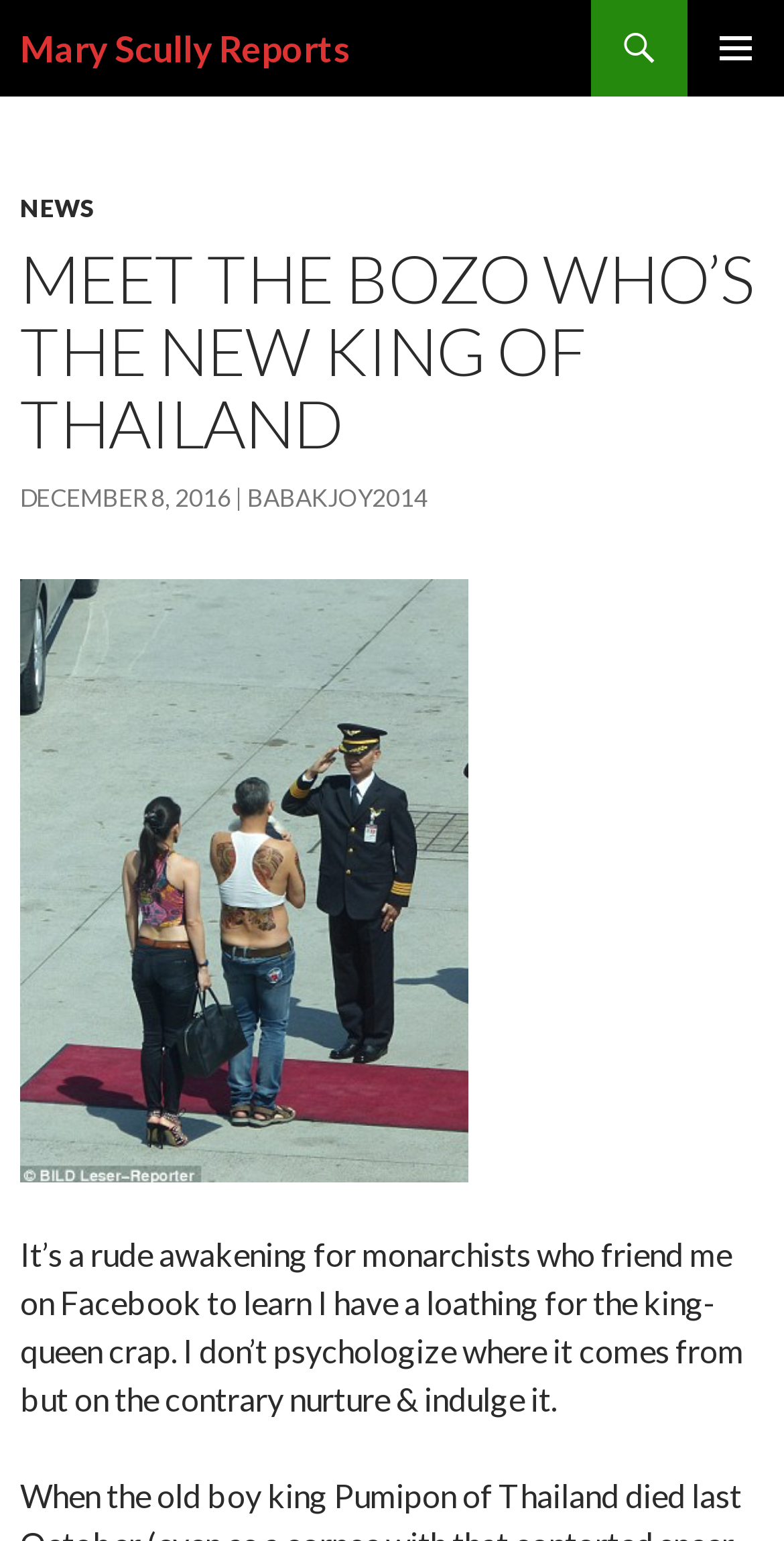Identify and provide the text content of the webpage's primary headline.

Mary Scully Reports